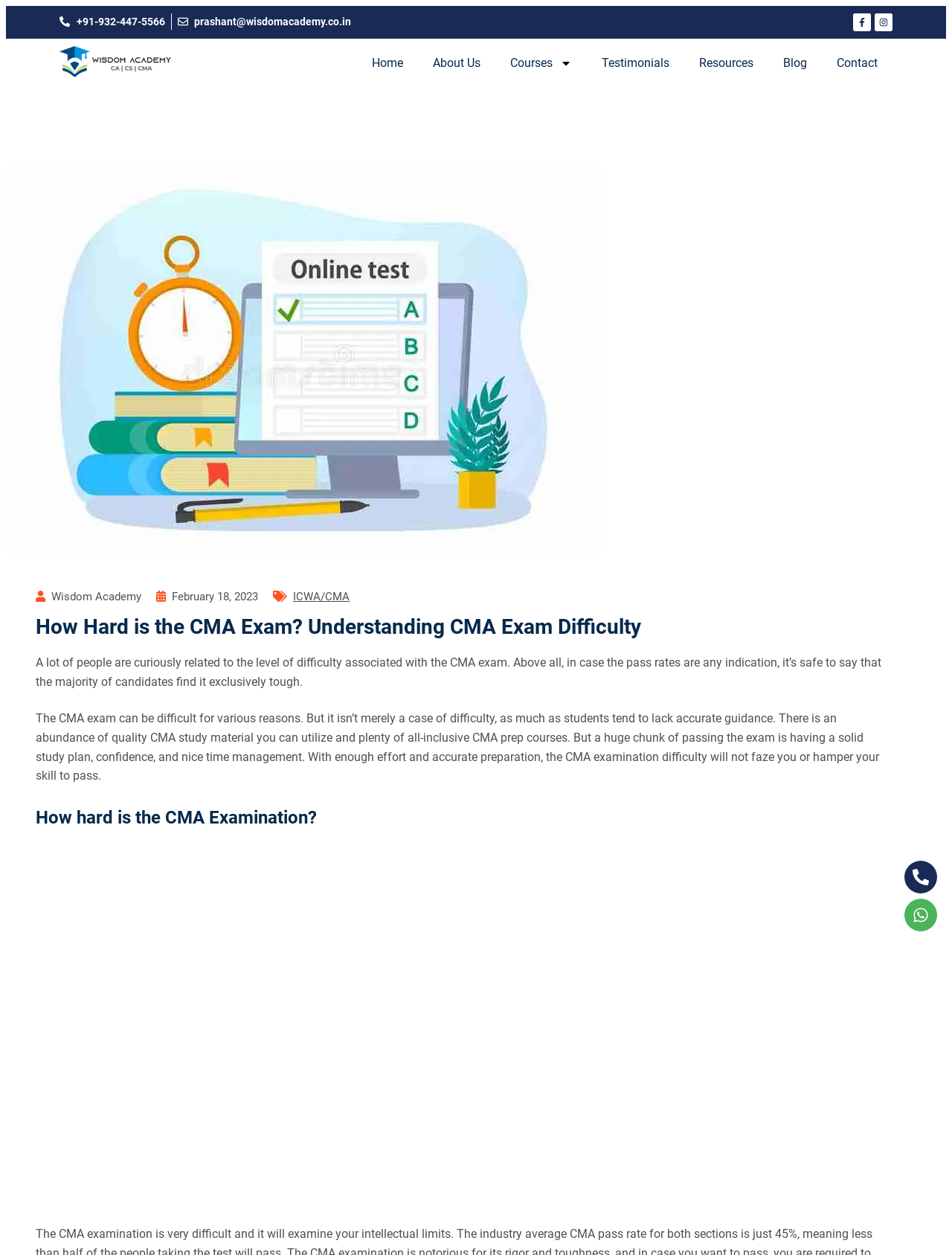Determine the bounding box coordinates for the area that needs to be clicked to fulfill this task: "Send an email to prashant". The coordinates must be given as four float numbers between 0 and 1, i.e., [left, top, right, bottom].

[0.204, 0.012, 0.369, 0.022]